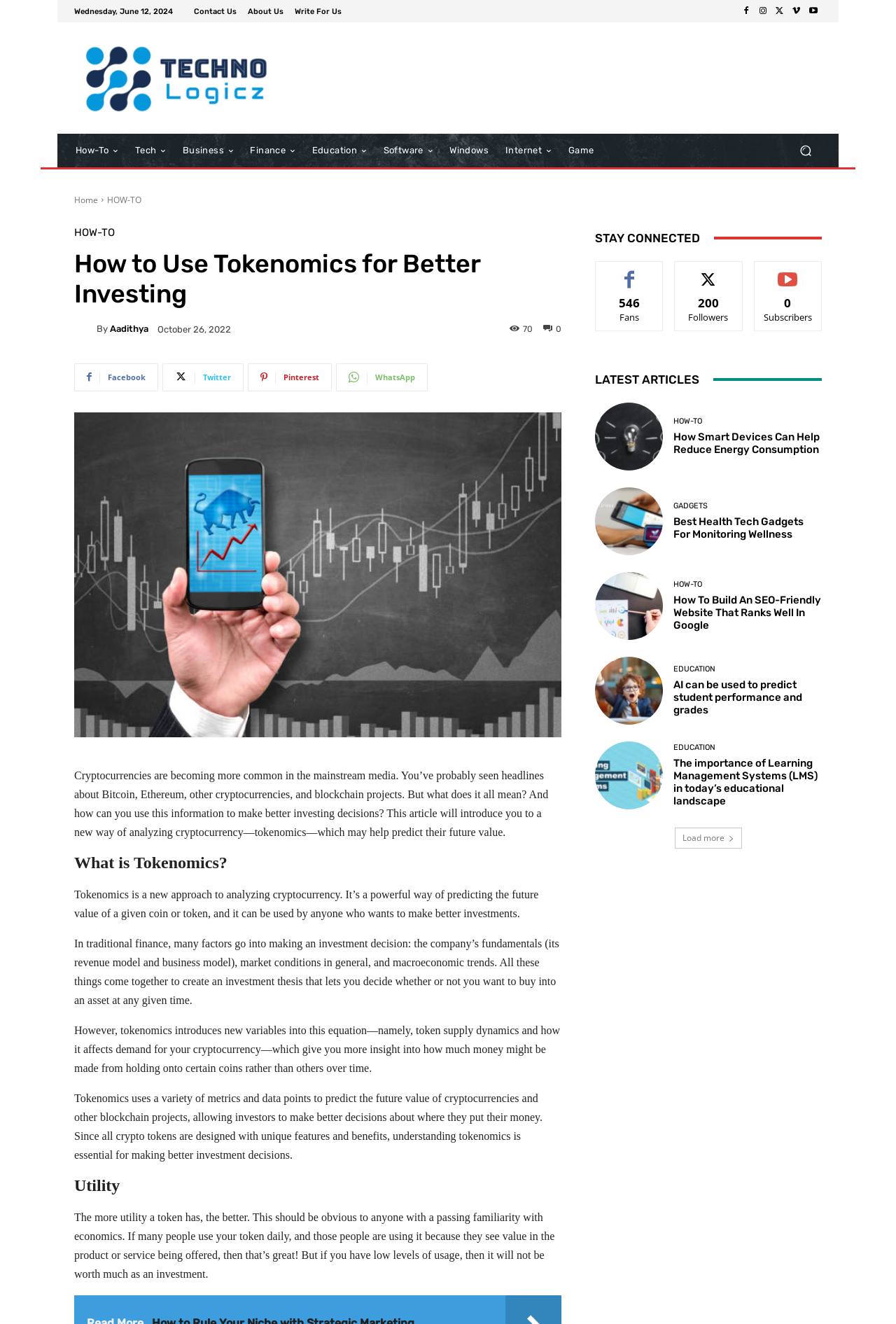Determine the bounding box coordinates for the region that must be clicked to execute the following instruction: "Follow on Facebook".

[0.083, 0.274, 0.177, 0.296]